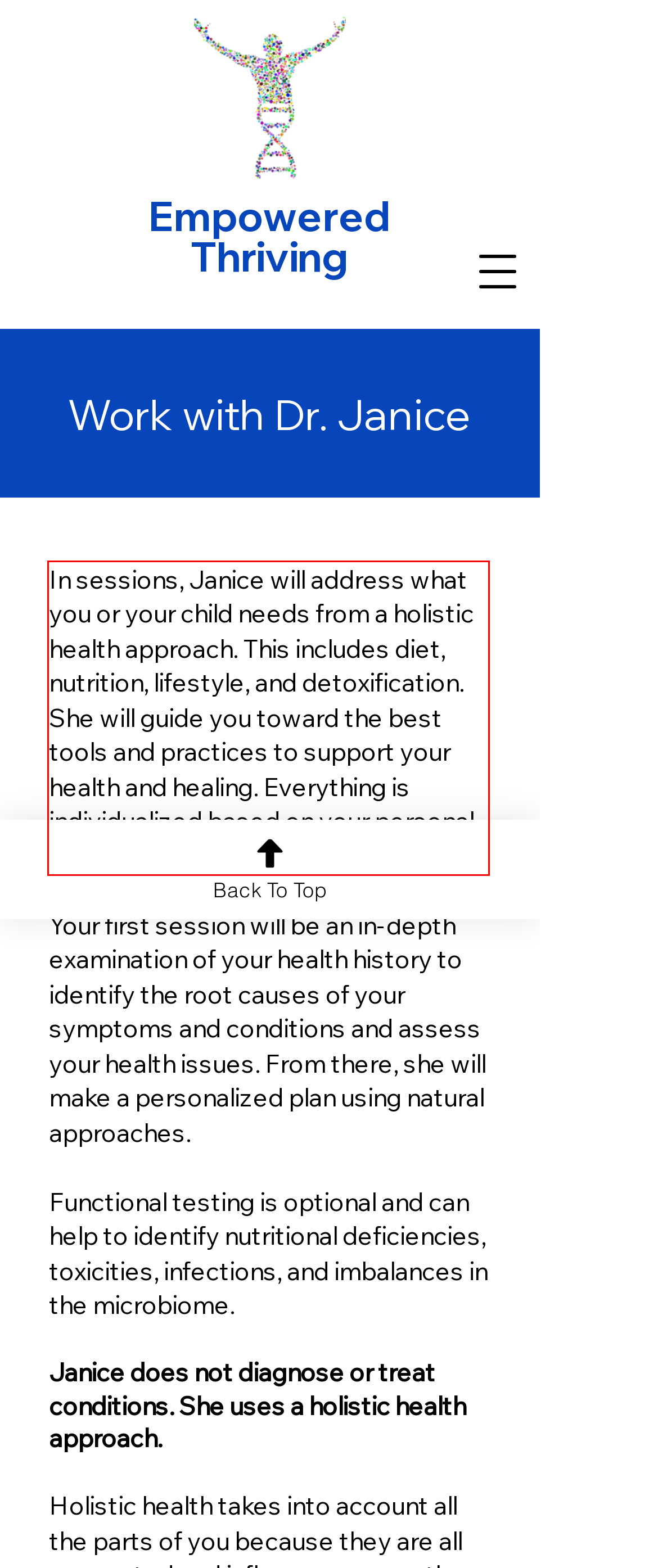You are given a webpage screenshot with a red bounding box around a UI element. Extract and generate the text inside this red bounding box.

In sessions, Janice will address what you or your child needs from a holistic health approach. This includes diet, nutrition, lifestyle, and detoxification. She will guide you toward the best tools and practices to support your health and healing. Everything is individualized based on your personal health history and current needs.